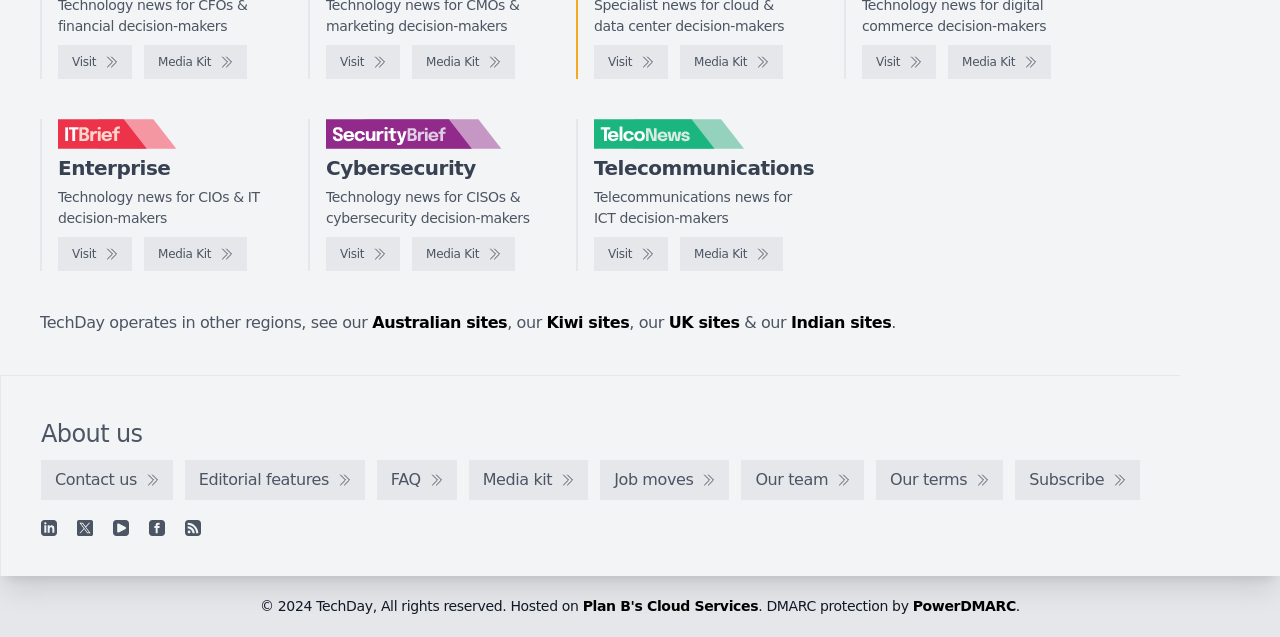Identify the bounding box coordinates of the clickable region required to complete the instruction: "Contact us". The coordinates should be given as four float numbers within the range of 0 and 1, i.e., [left, top, right, bottom].

[0.032, 0.722, 0.135, 0.785]